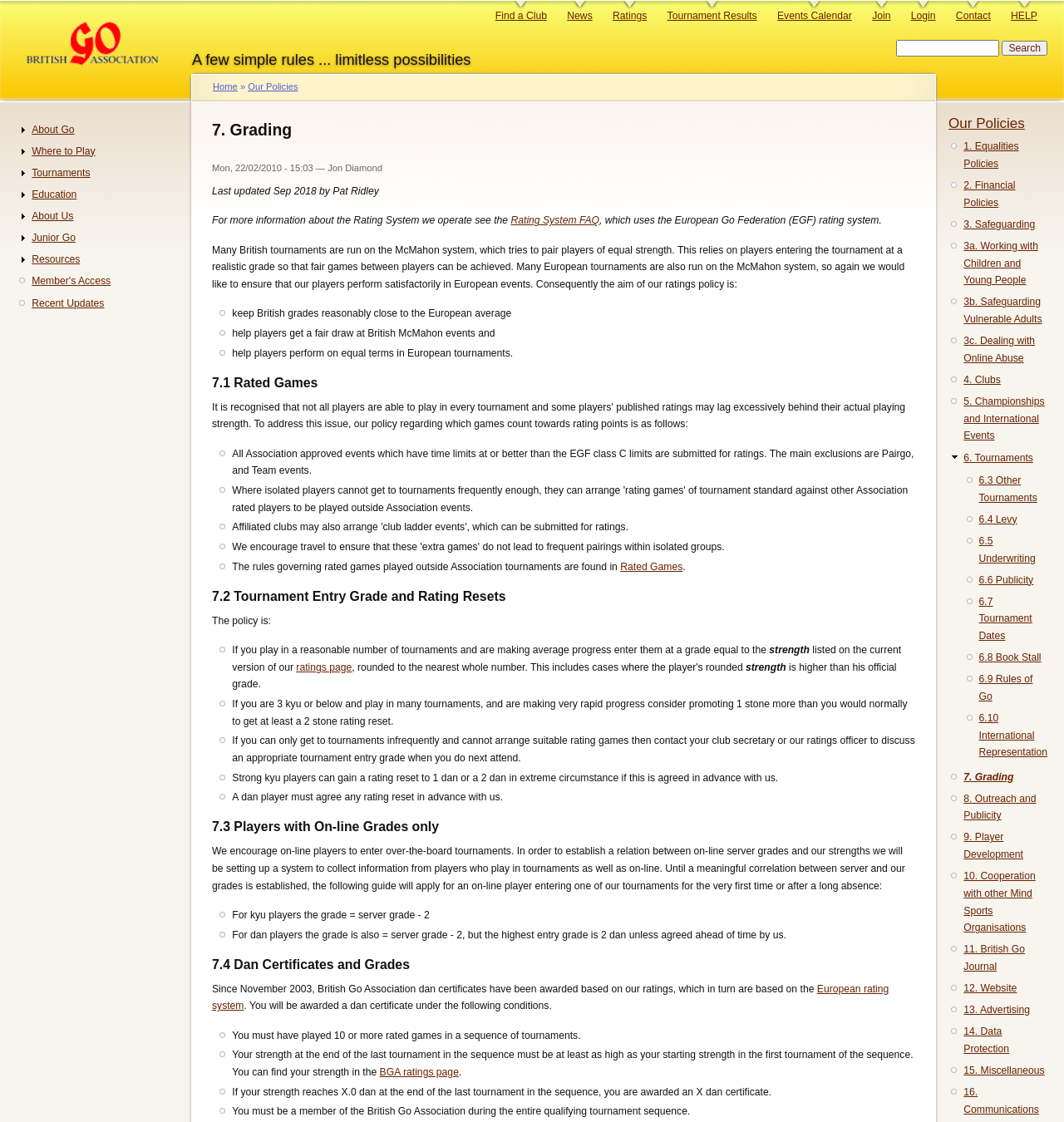Please find the bounding box coordinates for the clickable element needed to perform this instruction: "Learn about the Rating System FAQ".

[0.48, 0.191, 0.563, 0.202]